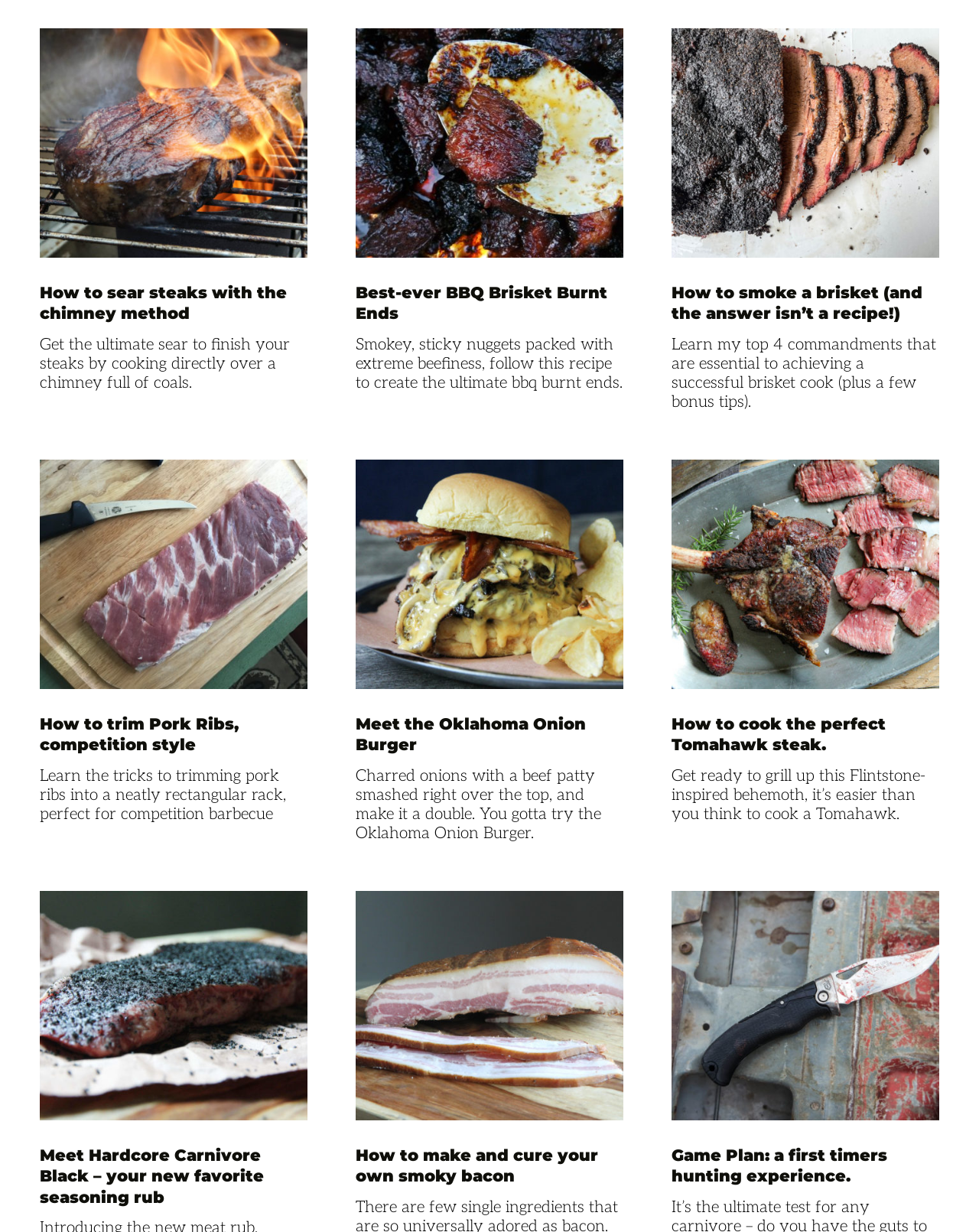Provide a short, one-word or phrase answer to the question below:
What is the topic of the first article?

Chimney sear a steak